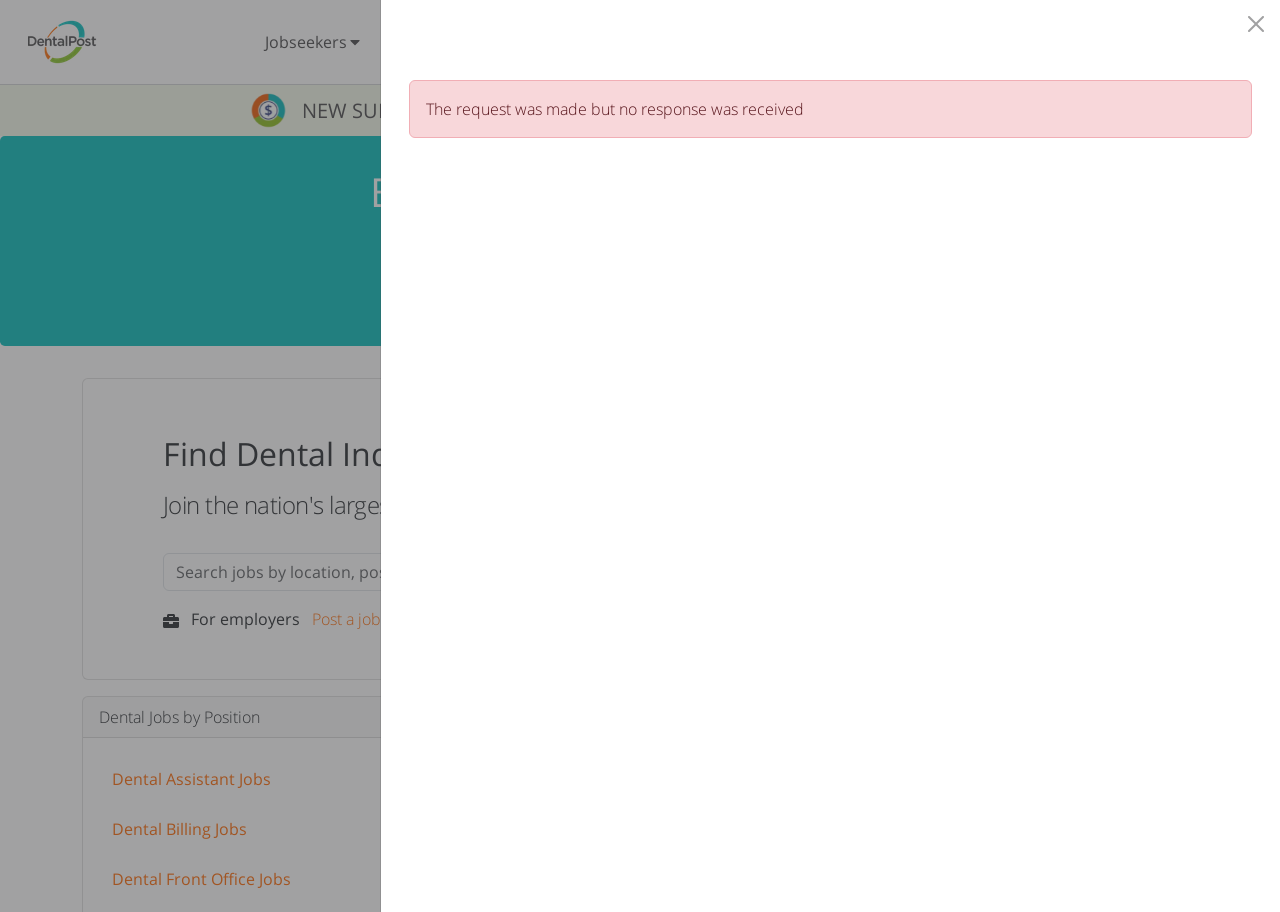What type of jobs are listed under 'Dental Jobs by Position'?
Please respond to the question with a detailed and well-explained answer.

Under the 'Dental Jobs by Position' section, various types of dental jobs are listed, including Dental Assistant, Dental Billing, Dental Front Office, Dental Receptionist, Dentist, Orthodontic Assistant, Orthodontist, and Pediatric Dental Assistant.